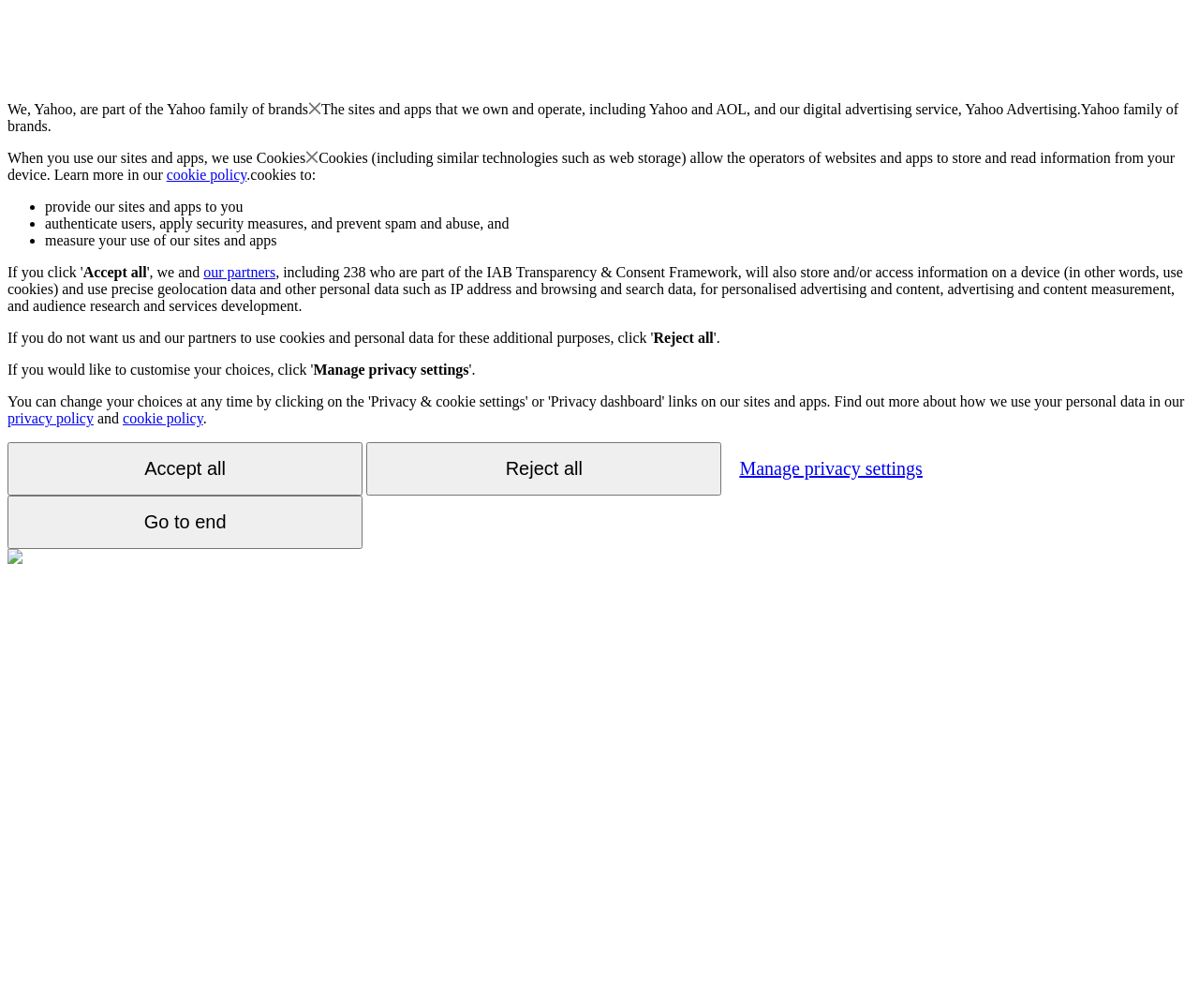What is the purpose of using cookies?
Examine the image closely and answer the question with as much detail as possible.

The webpage mentions that cookies are used to 'provide our sites and apps to you', which indicates that one of the purposes of using cookies is to provide sites and apps to users.